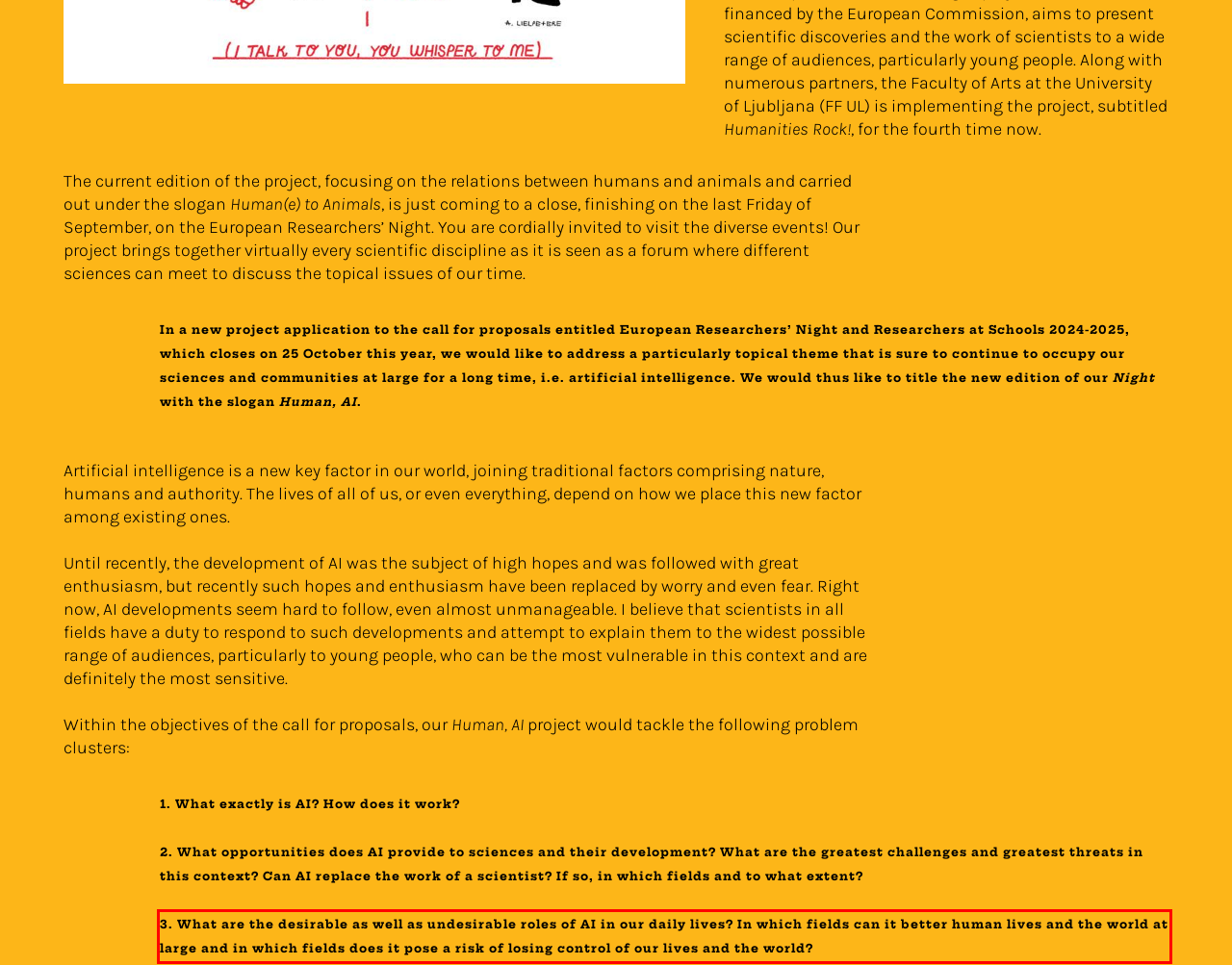Analyze the screenshot of a webpage where a red rectangle is bounding a UI element. Extract and generate the text content within this red bounding box.

3. What are the desirable as well as undesirable roles of AI in our daily lives? In which fields can it better human lives and the world at large and in which fields does it pose a risk of losing control of our lives and the world?